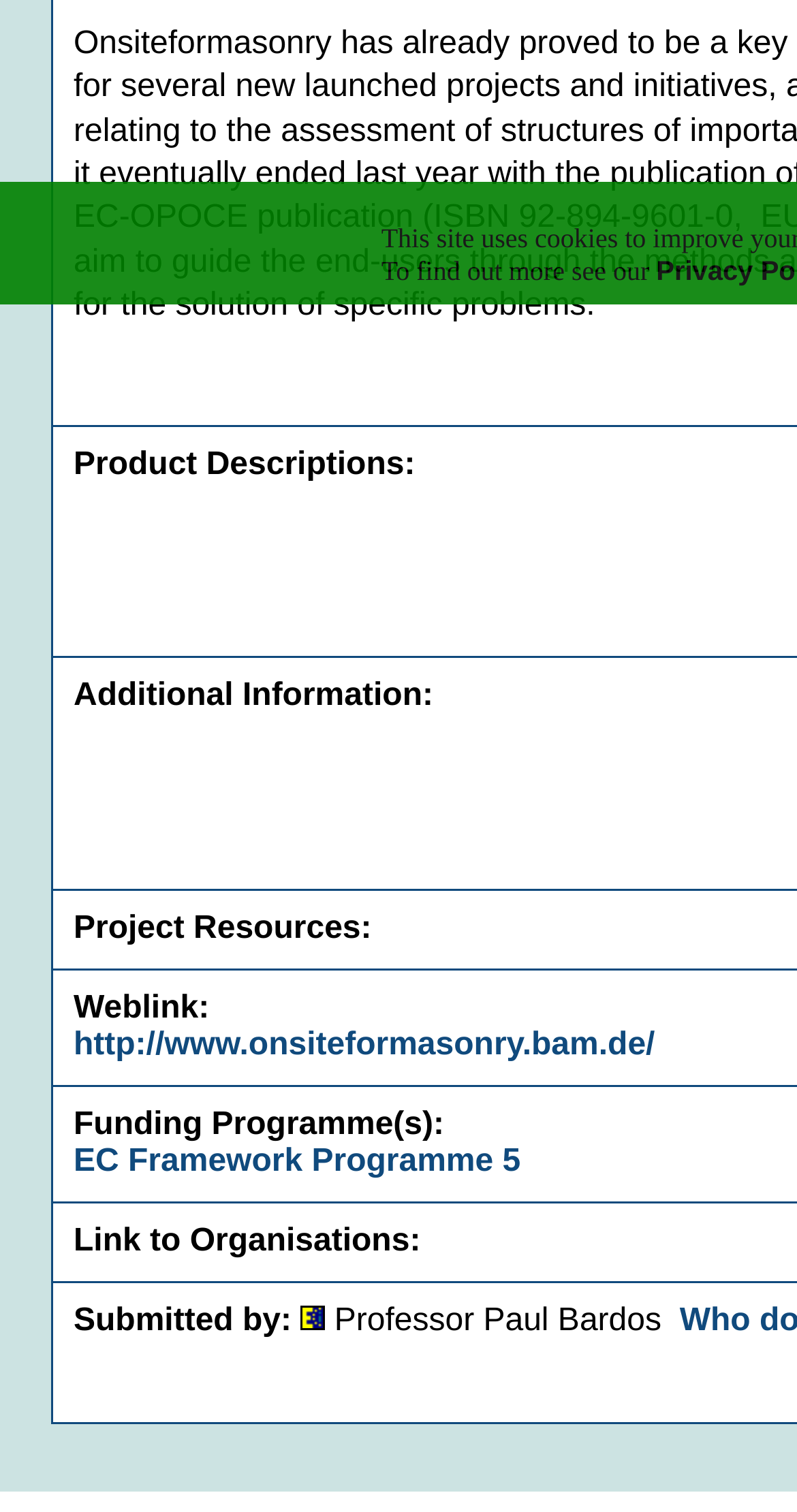Please locate the UI element described by "EC Framework Programme 5" and provide its bounding box coordinates.

[0.092, 0.757, 0.653, 0.78]